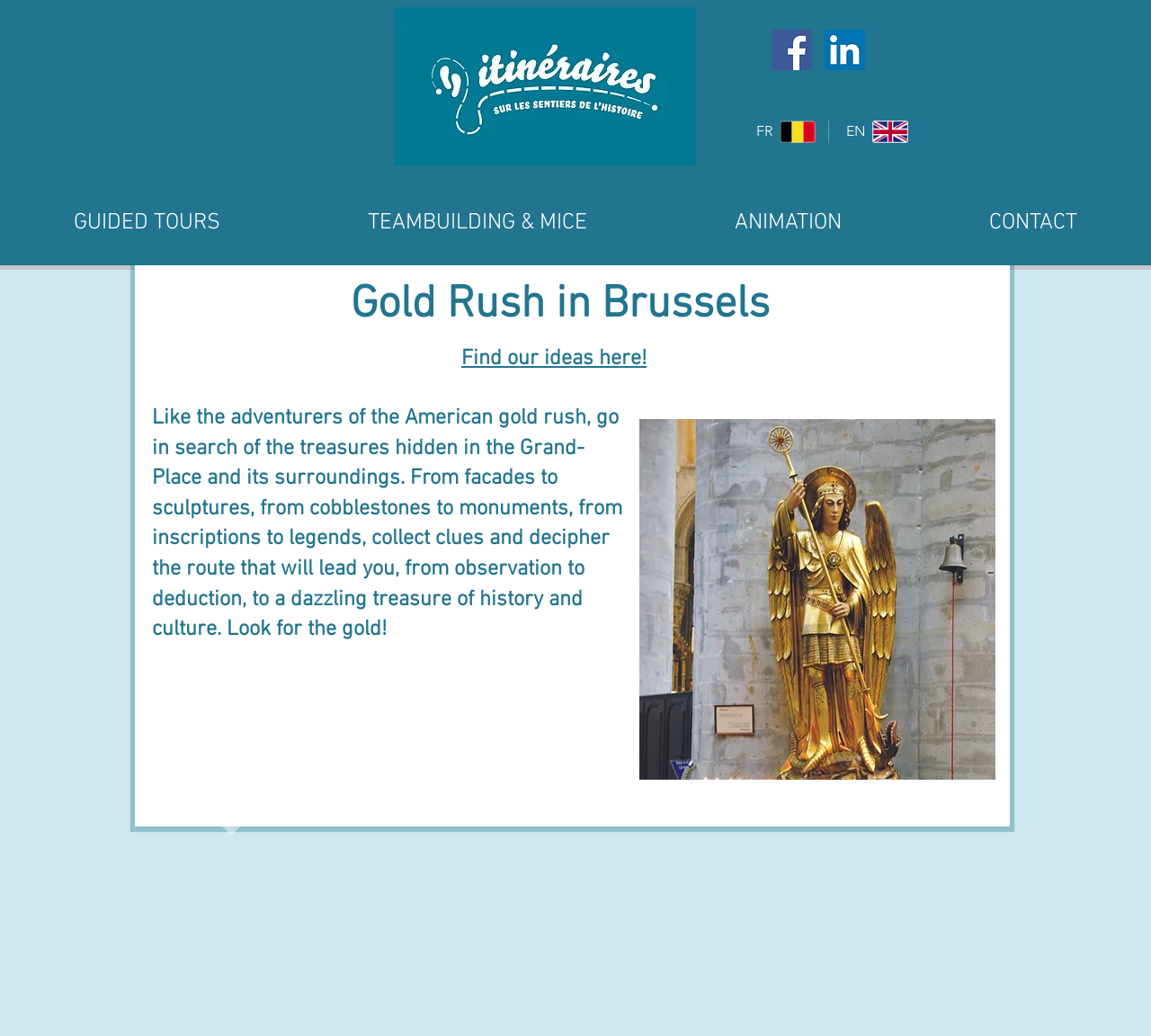For the given element description aria-label="LinkedIn Social Icône", determine the bounding box coordinates of the UI element. The coordinates should follow the format (top-left x, top-left y, bottom-right x, bottom-right y) and be within the range of 0 to 1.

[0.716, 0.029, 0.752, 0.068]